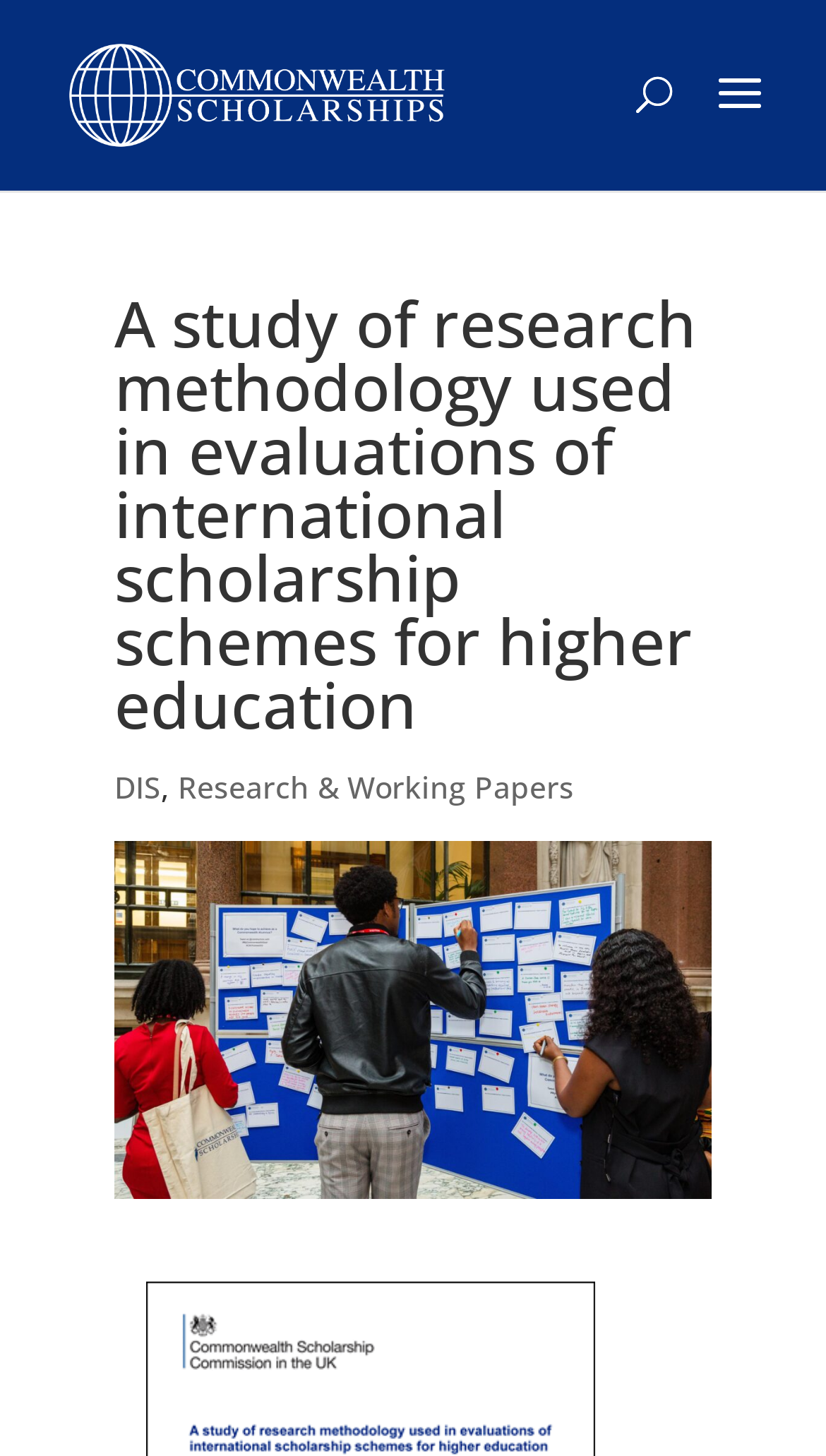Provide the bounding box coordinates of the UI element this sentence describes: "DIS".

[0.138, 0.527, 0.195, 0.554]